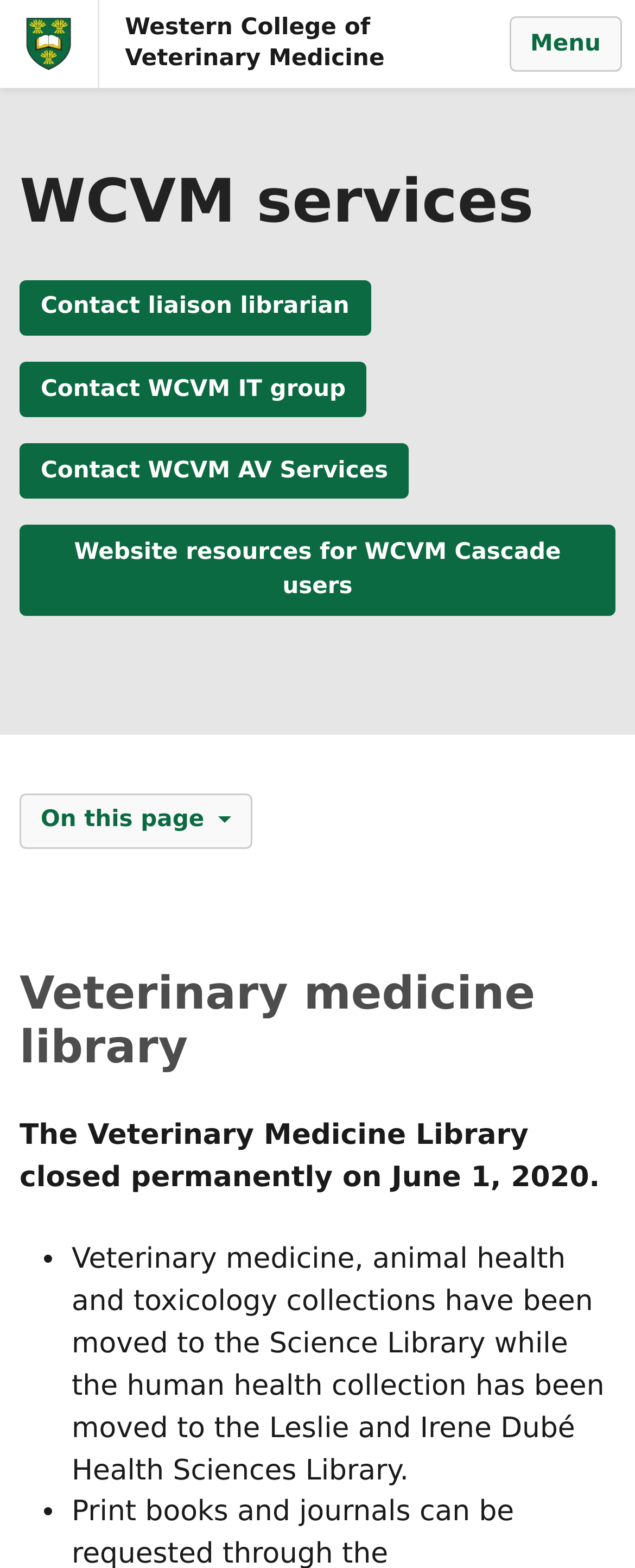Indicate the bounding box coordinates of the element that needs to be clicked to satisfy the following instruction: "Expand the 'On this page' section". The coordinates should be four float numbers between 0 and 1, i.e., [left, top, right, bottom].

[0.031, 0.506, 0.397, 0.541]